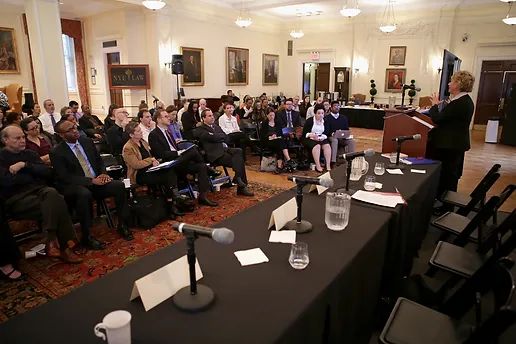Respond to the question below with a single word or phrase:
What type of venue is likely depicted in the image?

University or law school